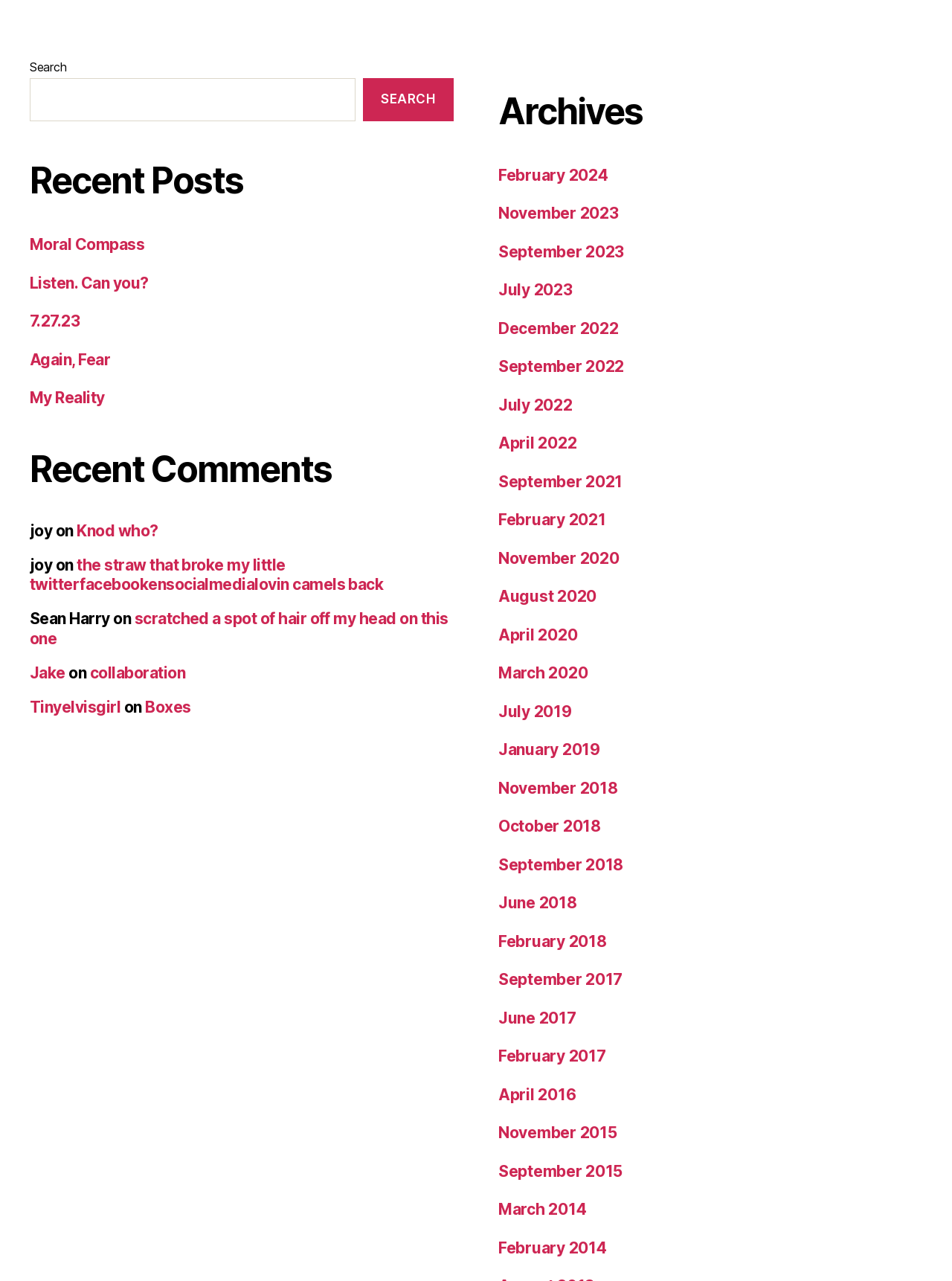Can you give a detailed response to the following question using the information from the image? What type of content is listed under 'Recent Posts'?

The section 'Recent Posts' lists several links with titles such as 'Moral Compass', 'Listen. Can you?', and '7.27.23'. These titles suggest that they are blog posts, and the links likely lead to the full content of each post.